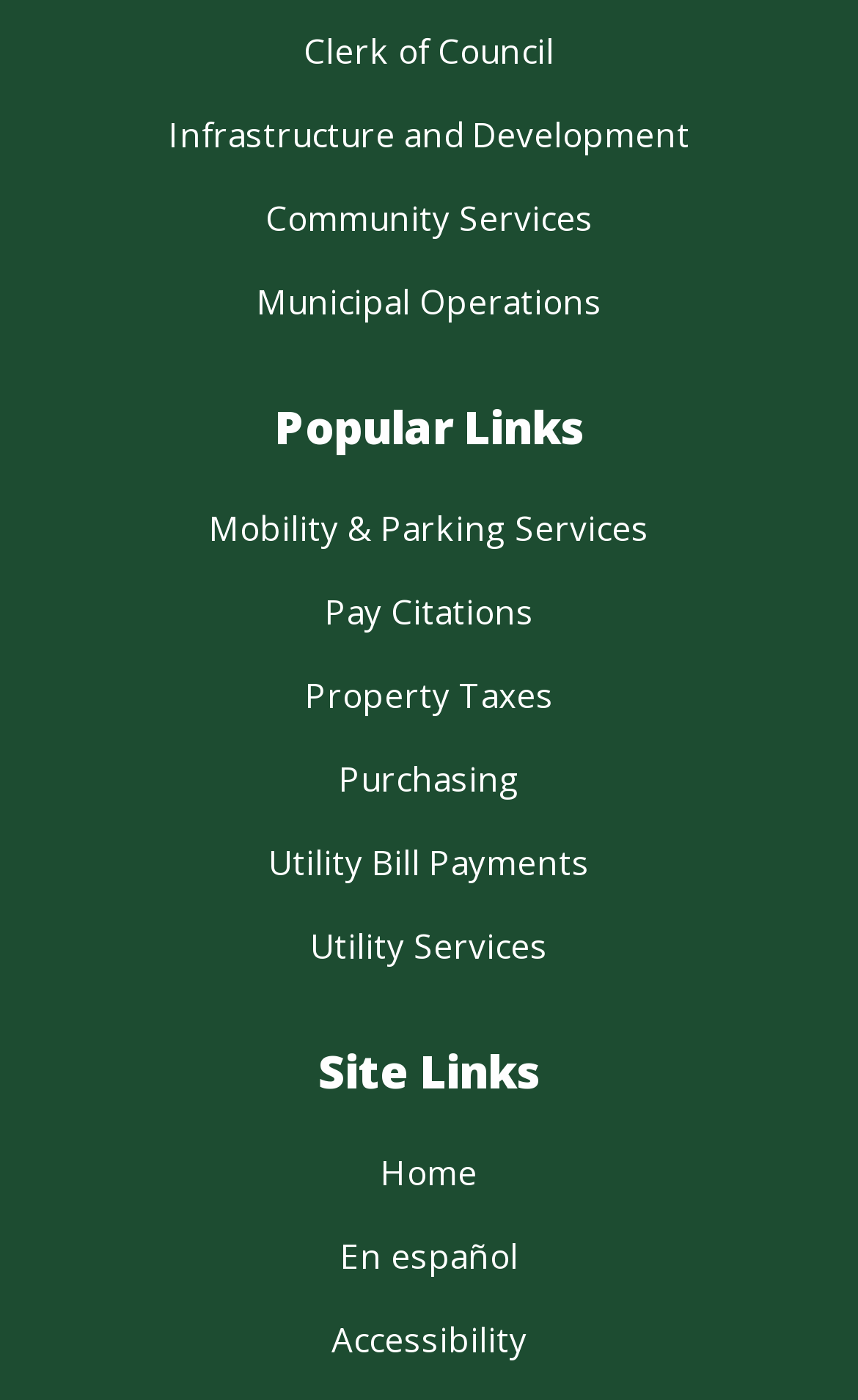Find the bounding box coordinates of the element I should click to carry out the following instruction: "click on Clerk of Council".

[0.354, 0.02, 0.646, 0.052]